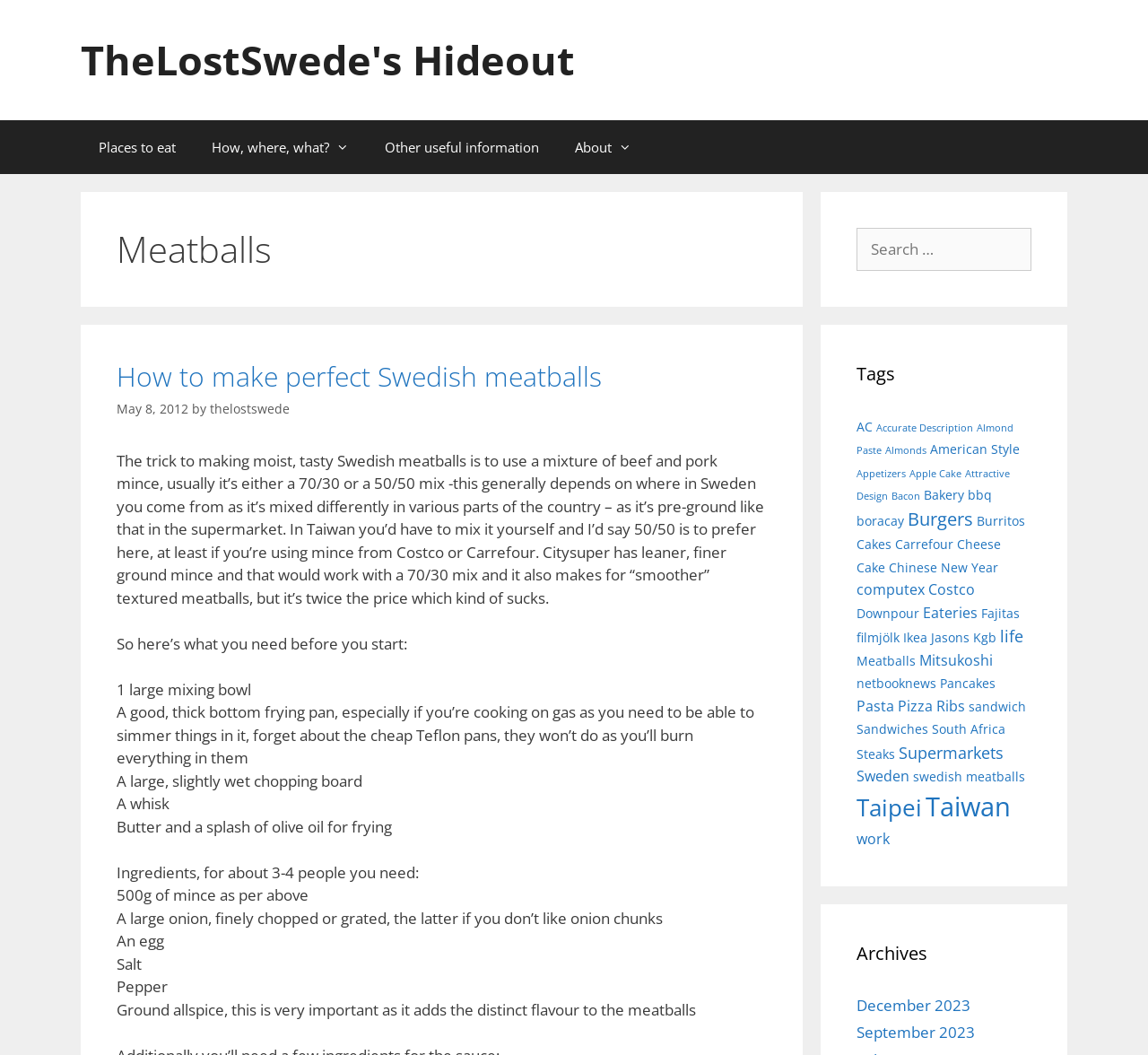Explain the webpage in detail.

This webpage is about a recipe for Swedish meatballs. At the top, there is a banner with the site's name, "TheLostSwede's Hideout", and a navigation menu with links to "Places to eat", "How, where, what?", "Other useful information", and "About". 

Below the navigation menu, there is a header section with the title "Meatballs" and a subheading "How to make perfect Swedish meatballs". The article starts with a brief introduction to the recipe, followed by a list of ingredients and equipment needed. The text is divided into paragraphs, with the author sharing their experience and tips for making the meatballs.

On the right side of the page, there is a search box and a section titled "Tags" with numerous links to various topics, such as food items, events, and locations. These links are arranged in a vertical list, with some topics having multiple items.

The overall layout of the page is simple and easy to read, with a focus on the recipe and related information.